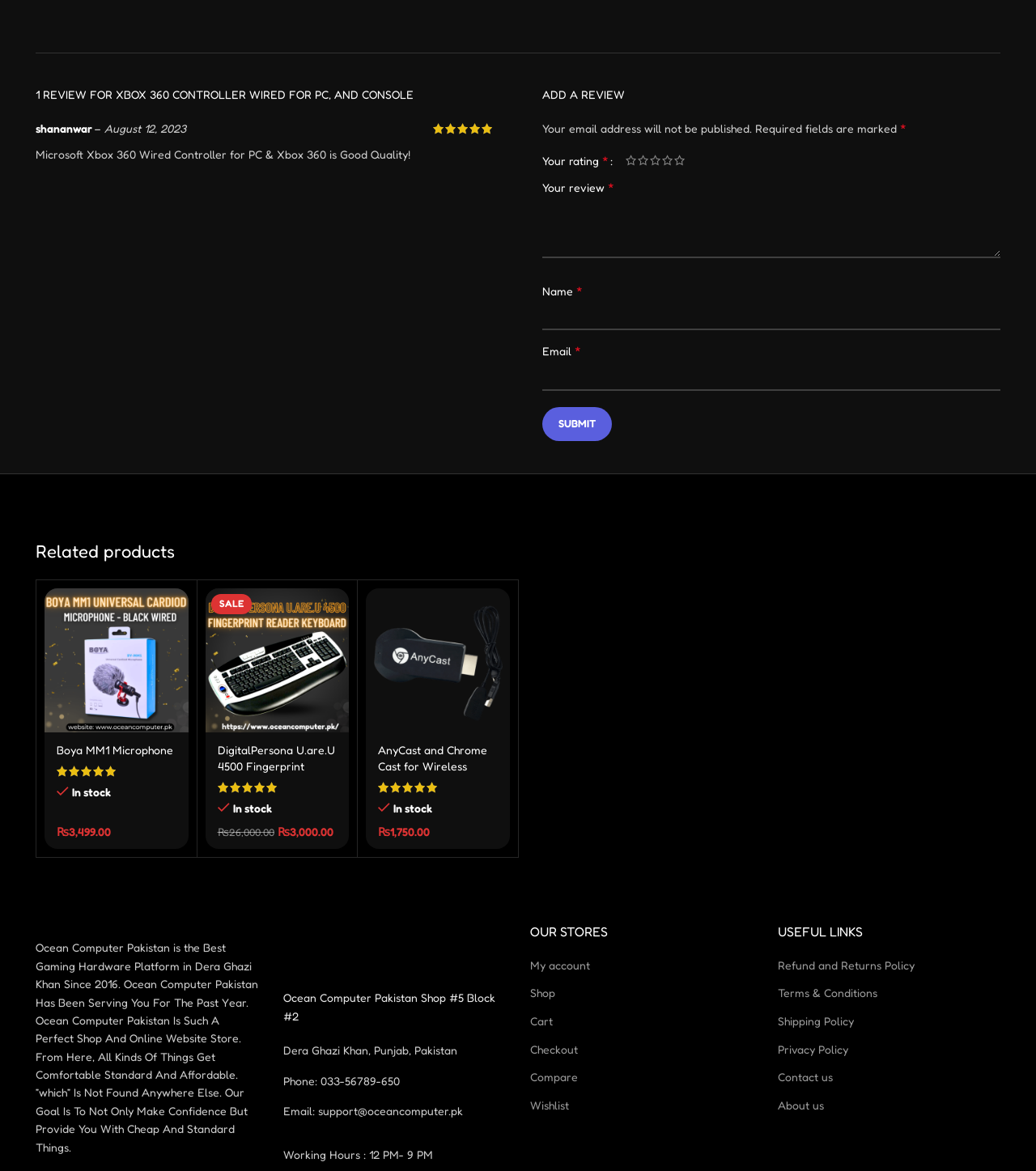How many reviews are there for the Xbox 360 controller?
Look at the screenshot and provide an in-depth answer.

I counted the number of reviews on the webpage and found only one review for the Xbox 360 controller.